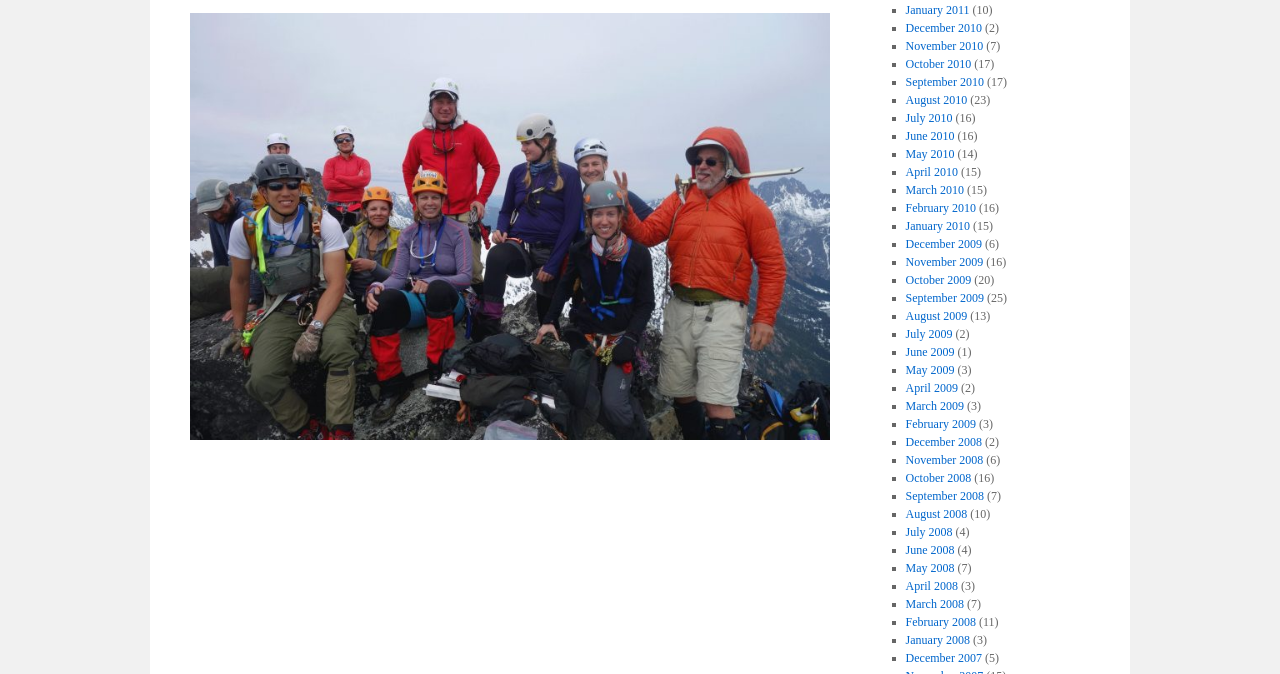Determine the bounding box coordinates of the clickable region to carry out the instruction: "Browse October 2010".

[0.707, 0.085, 0.759, 0.105]